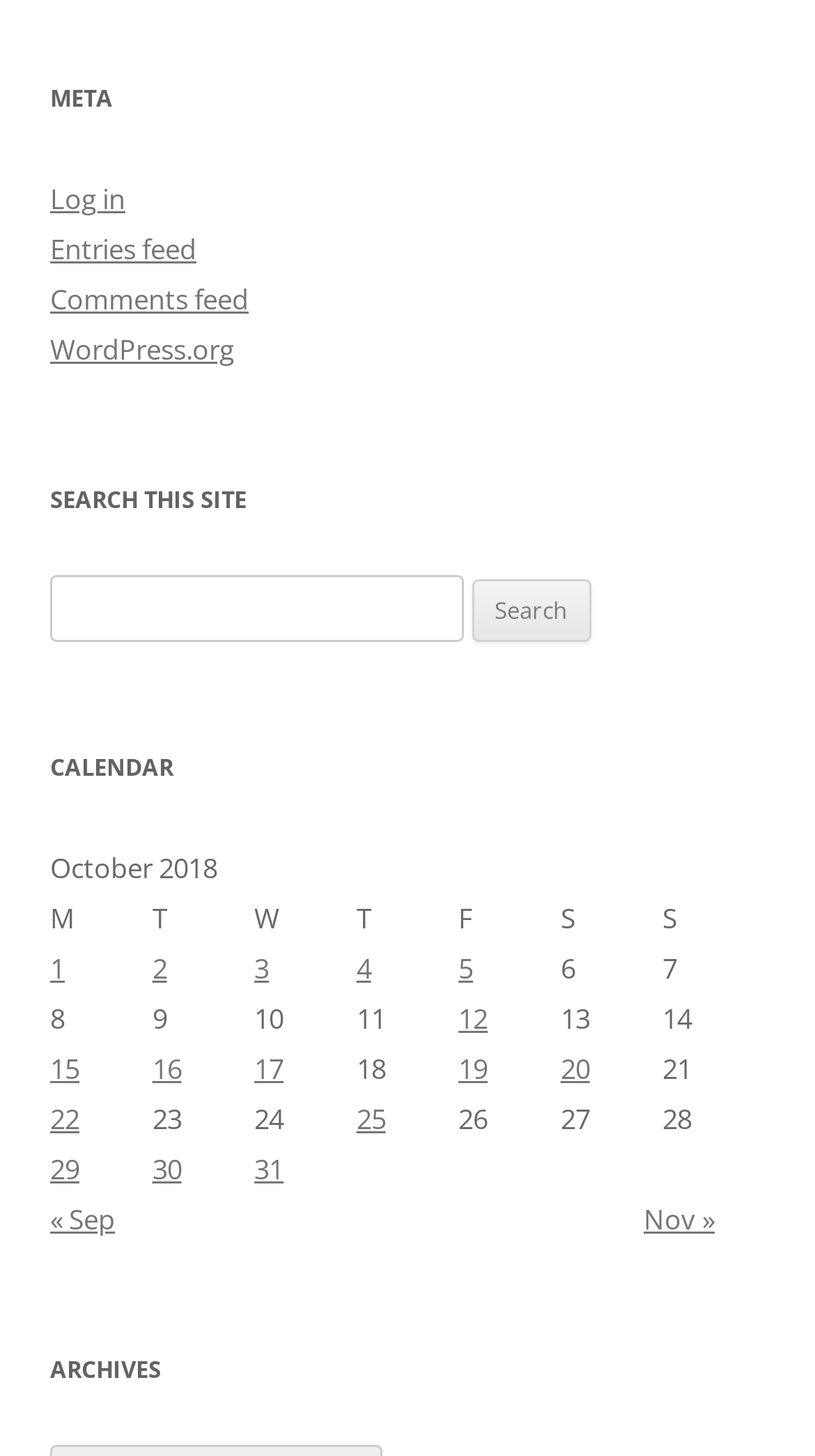Based on the image, provide a detailed and complete answer to the question: 
What is the purpose of the search box?

I looked at the search box and its label 'Search for:' and inferred that its purpose is to allow users to search for content within the website.